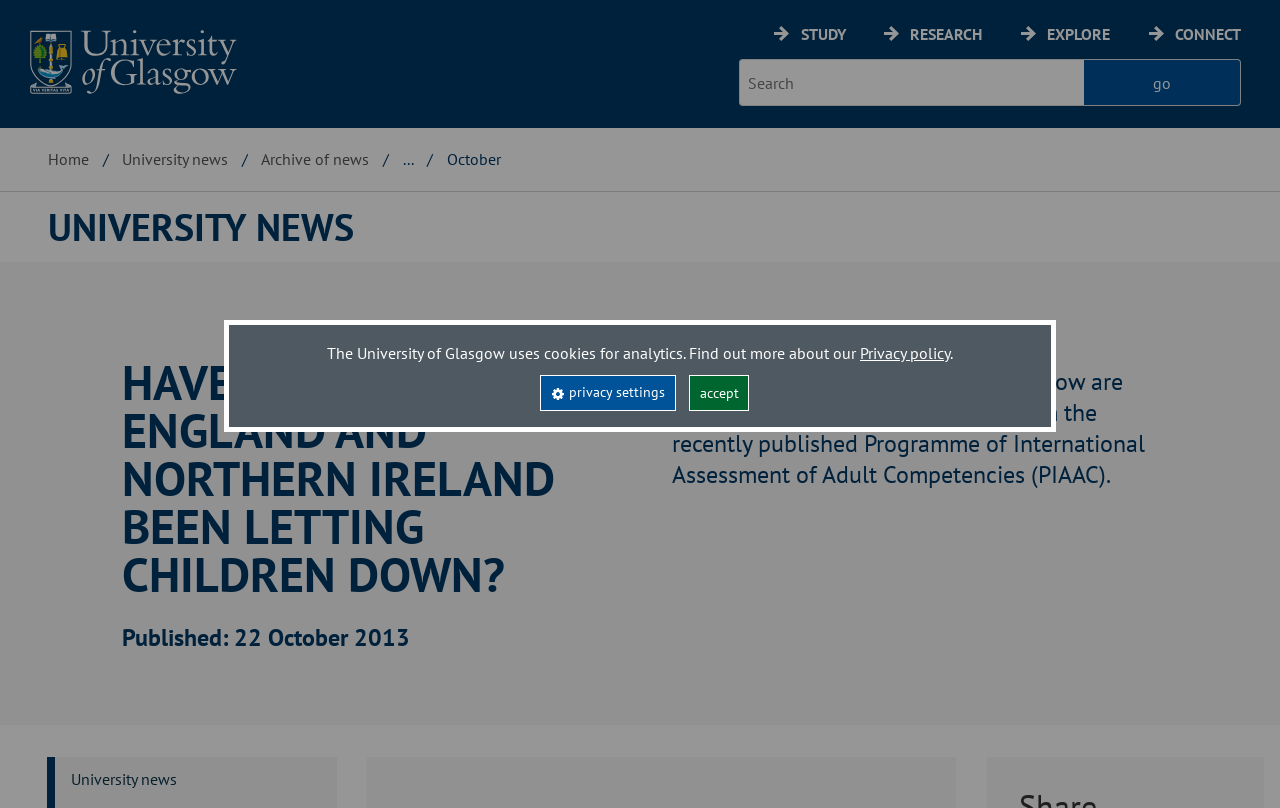What is the name of the university?
Craft a detailed and extensive response to the question.

I found the answer by looking at the logo and the text on the top left corner of the webpage, which says 'University of Glasgow'.